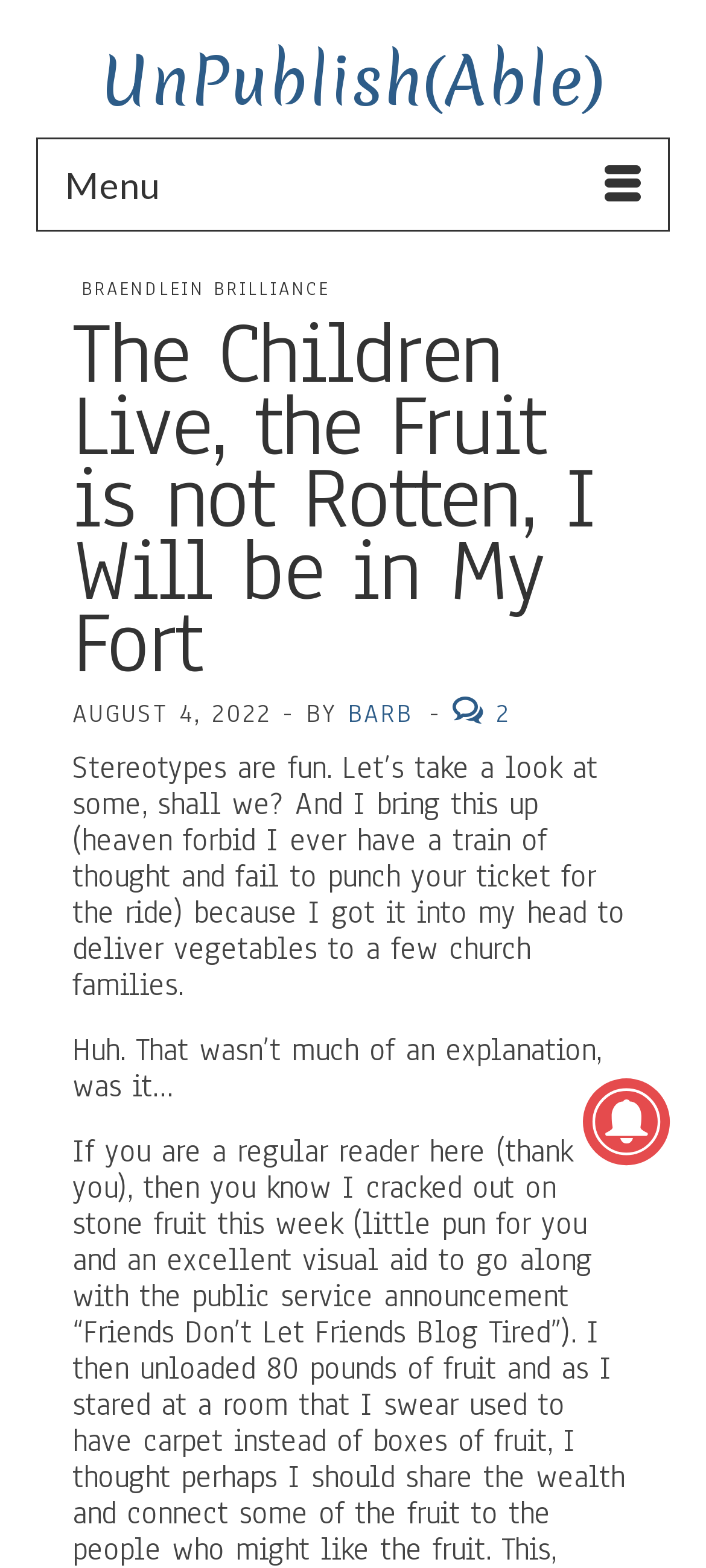Predict the bounding box coordinates for the UI element described as: "Braendlein Brilliance". The coordinates should be four float numbers between 0 and 1, presented as [left, top, right, bottom].

[0.103, 0.17, 0.479, 0.198]